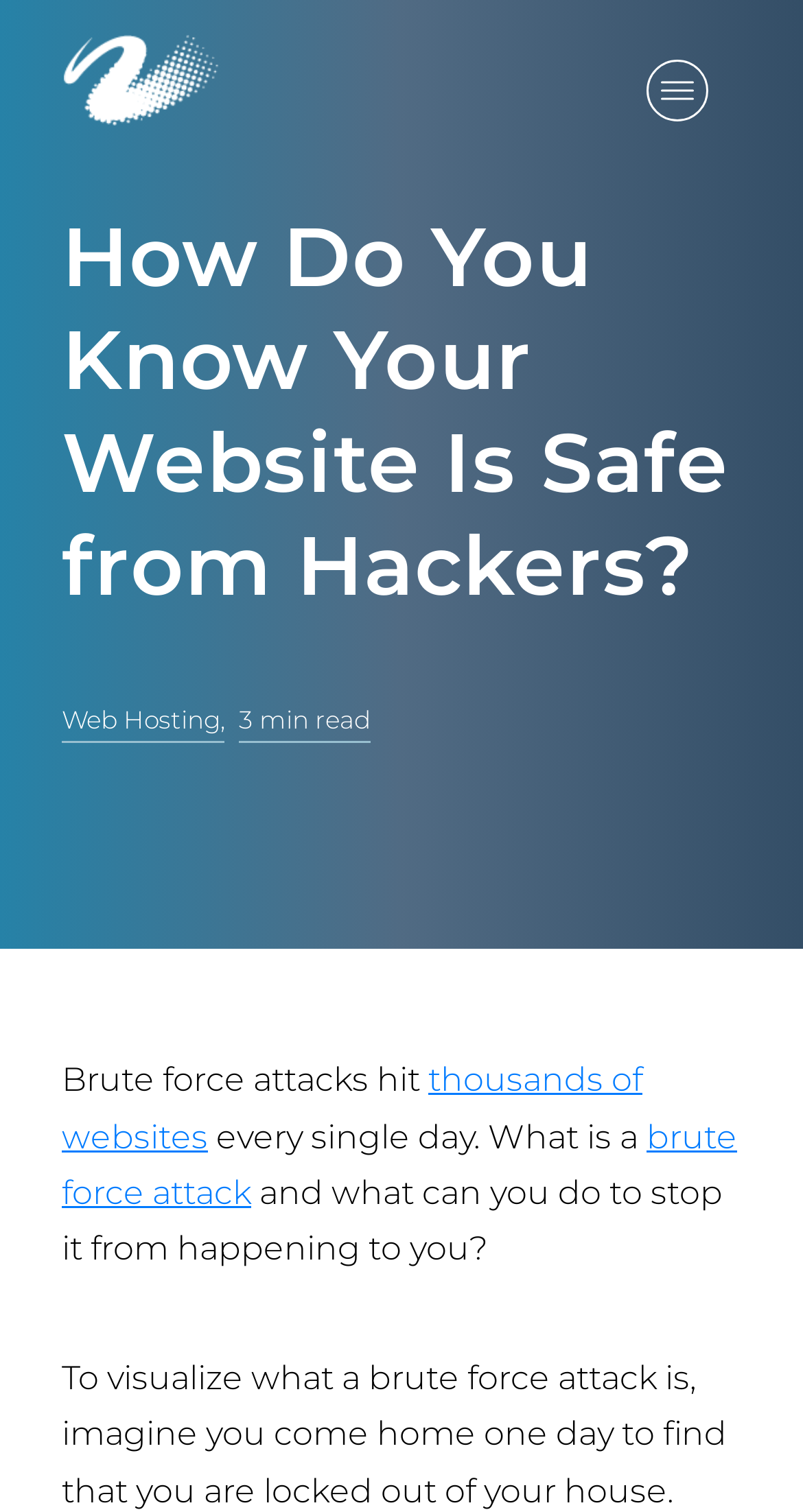What is the location of the custom web design service?
Answer the question using a single word or phrase, according to the image.

Richmond VA